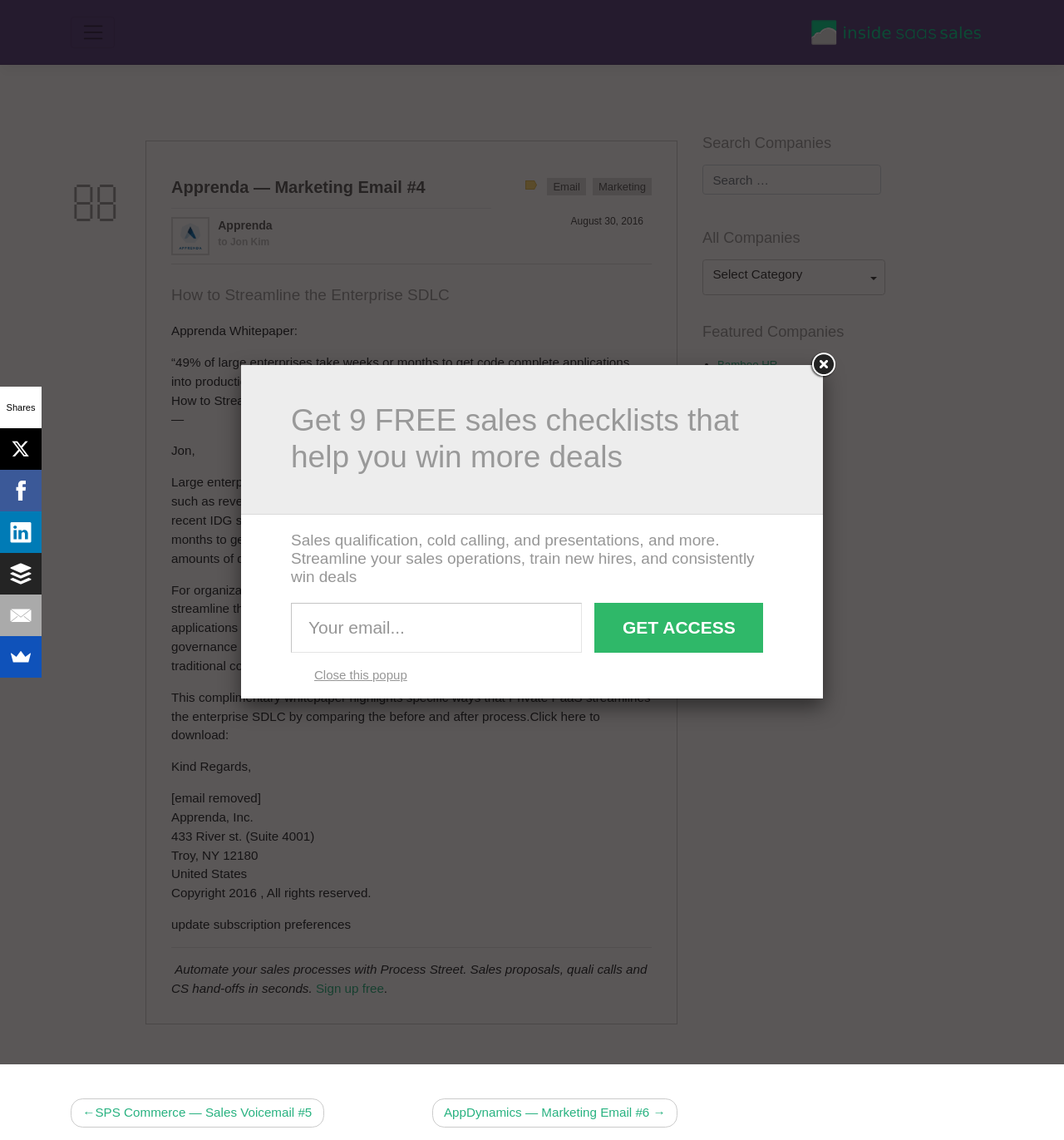Identify the bounding box coordinates for the element you need to click to achieve the following task: "Get access to sales checklists". The coordinates must be four float values ranging from 0 to 1, formatted as [left, top, right, bottom].

[0.559, 0.529, 0.717, 0.572]